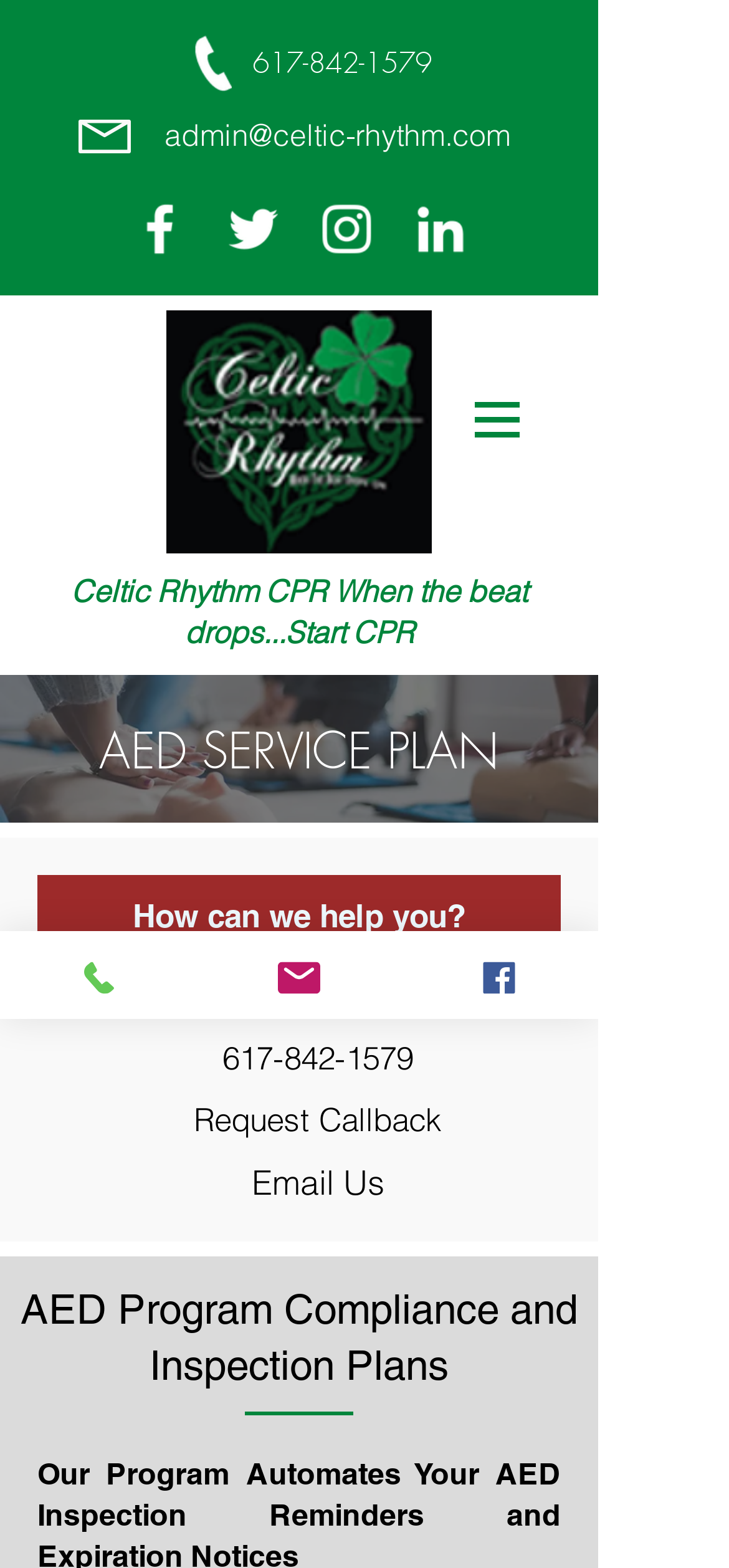Using the details in the image, give a detailed response to the question below:
How many social media icons are displayed on the webpage?

I counted the number of social media icons by looking at the list element with the text 'Social Bar' and its child link elements, which contain images of social media icons. There are four icons: Facebook, Twitter, Instagram, and LinkedIn.